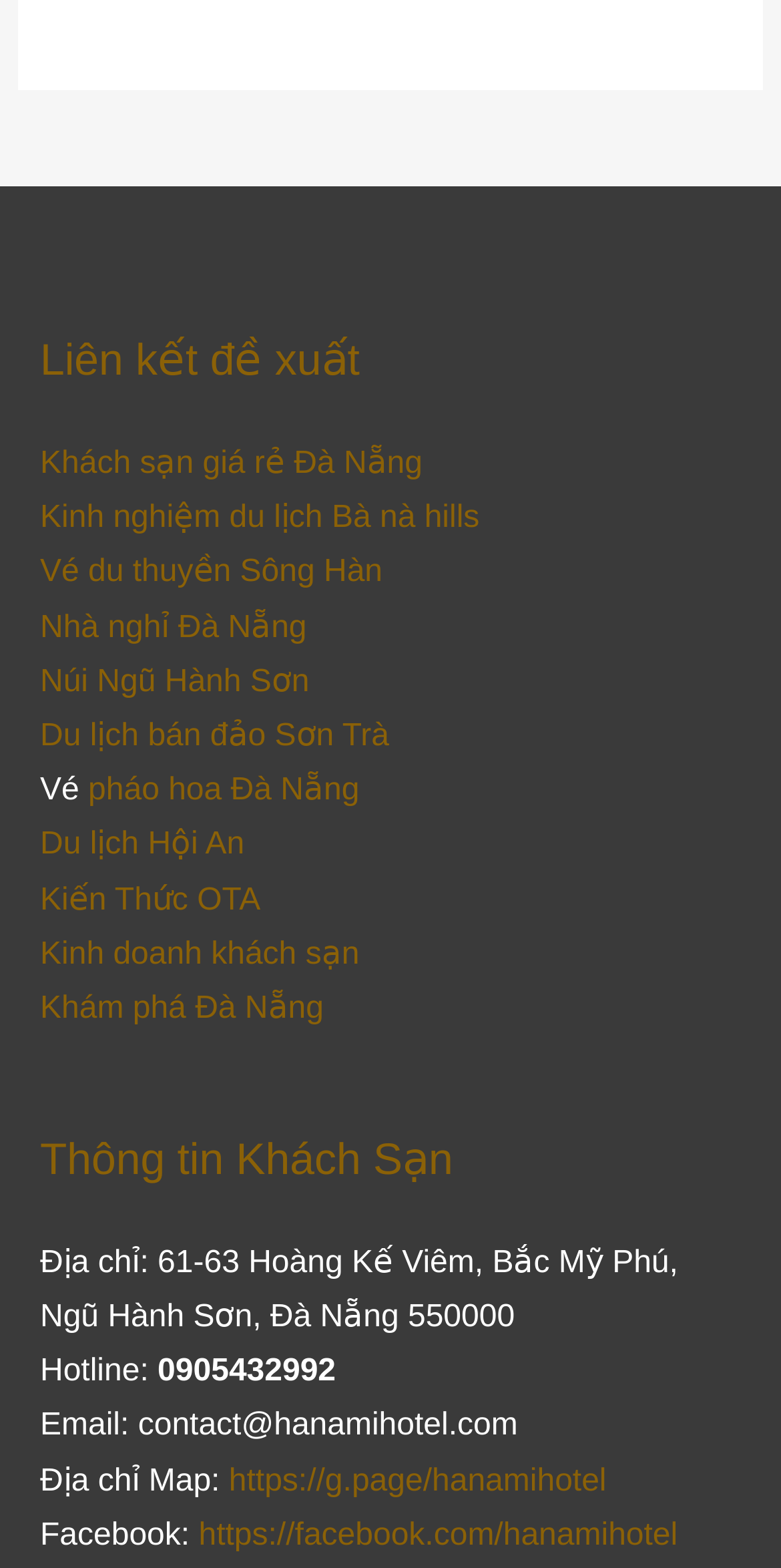Please respond to the question using a single word or phrase:
What is the hotline of the hotel?

0905432992